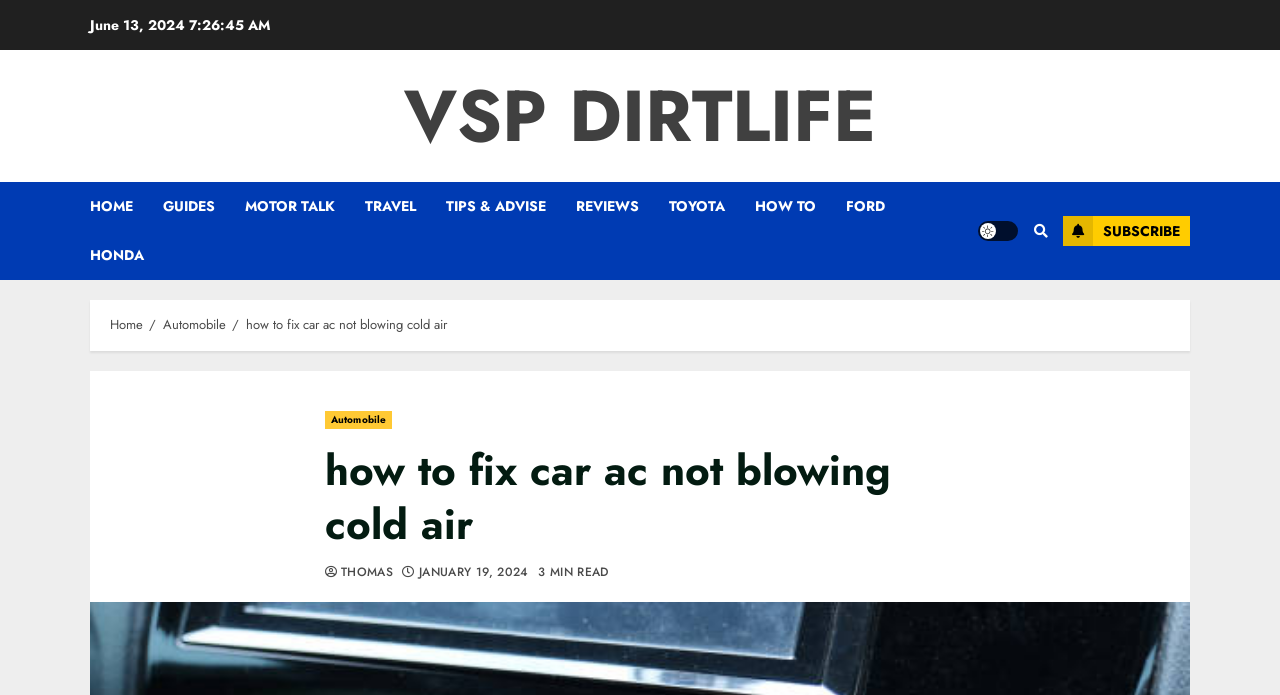Determine the bounding box coordinates of the element that should be clicked to execute the following command: "Click on the SUBSCRIBE button".

[0.83, 0.311, 0.93, 0.354]